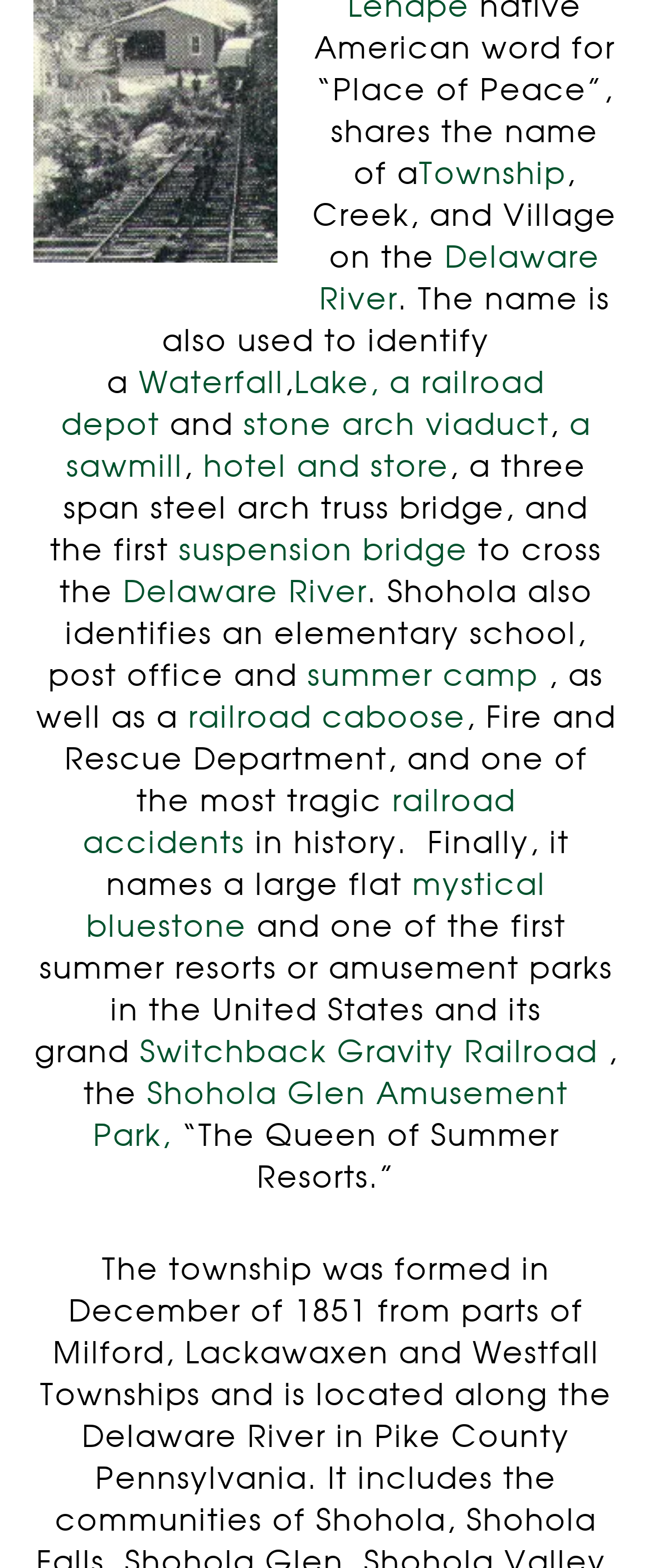What is the mystical bluestone?
Examine the webpage screenshot and provide an in-depth answer to the question.

The mystical bluestone is a type of rock mentioned in the webpage content, which is described as a large flat rock.